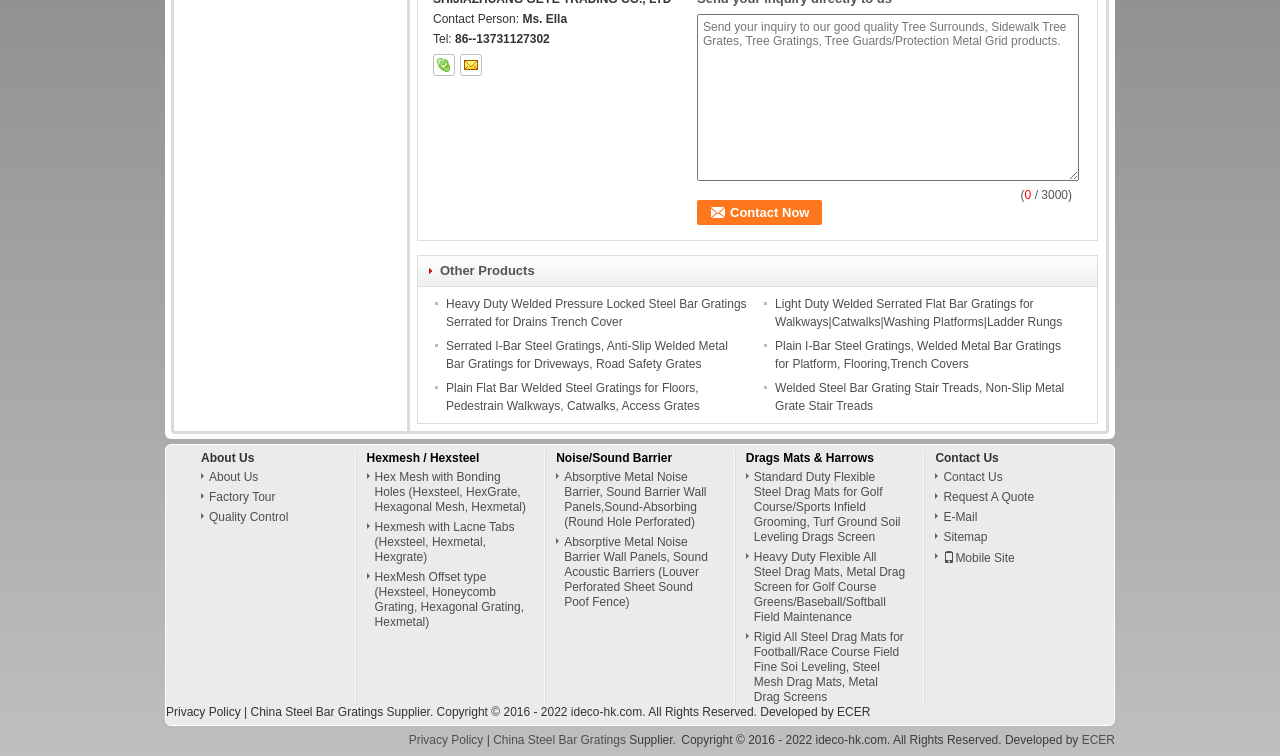Determine the bounding box coordinates of the clickable region to follow the instruction: "Check the company's other products".

[0.344, 0.348, 0.418, 0.368]